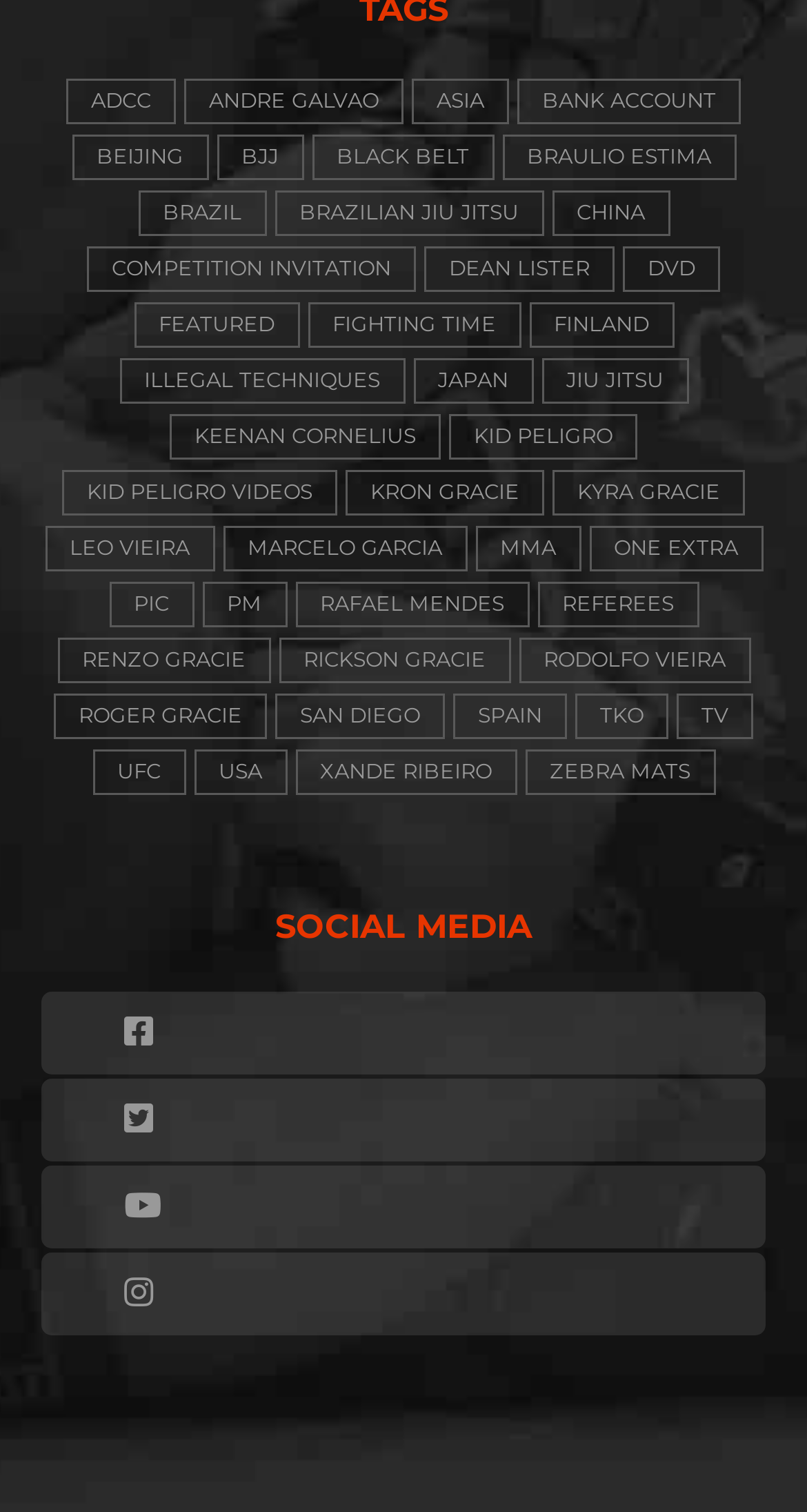Please answer the following question using a single word or phrase: 
How many items are related to Marcelo Garcia?

59